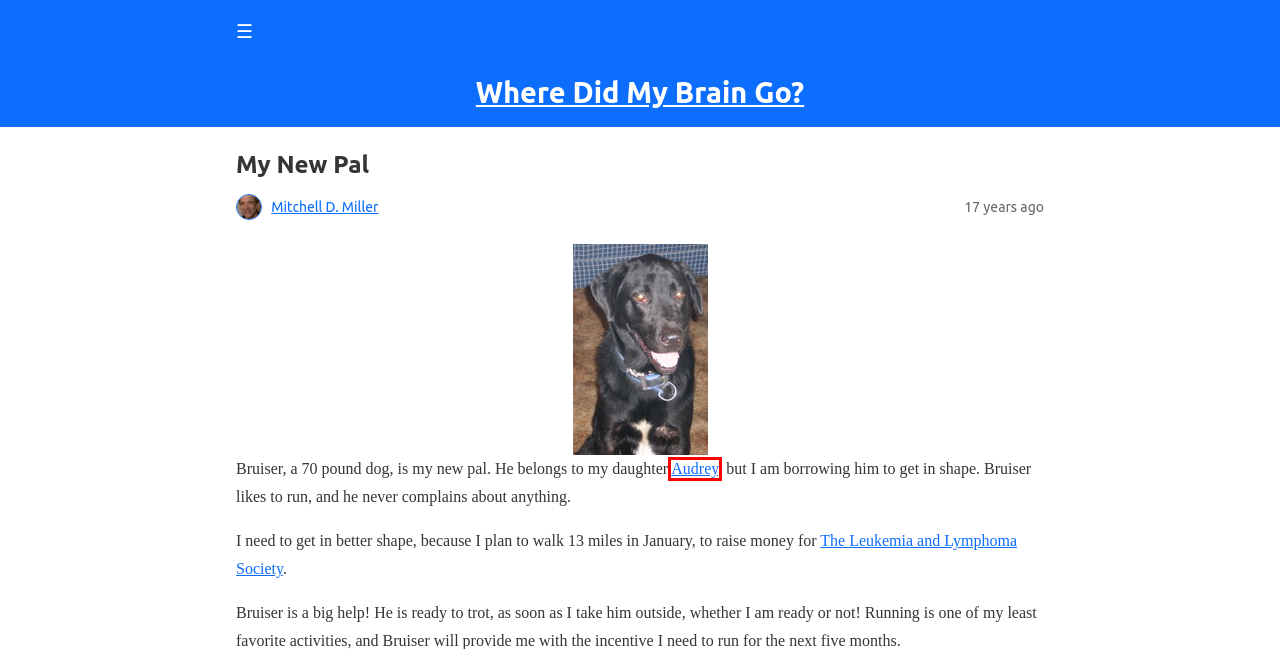A screenshot of a webpage is given, featuring a red bounding box around a UI element. Please choose the webpage description that best aligns with the new webpage after clicking the element in the bounding box. These are the descriptions:
A. Looking Ahead - Where Did My Brain Go?
B. 45 Years of Woodstock Nation - Where Did My Brain Go?
C. Musings Archives - Where Did My Brain Go?
D. Human Interest Archives - Where Did My Brain Go?
E. Woodstock Music and Art Fair: What Was Missing From Woodstock?
F. Under Construction
G. My Life Archives - Where Did My Brain Go?
H. Blinded by Biorhythm - Where Did My Brain Go?

F